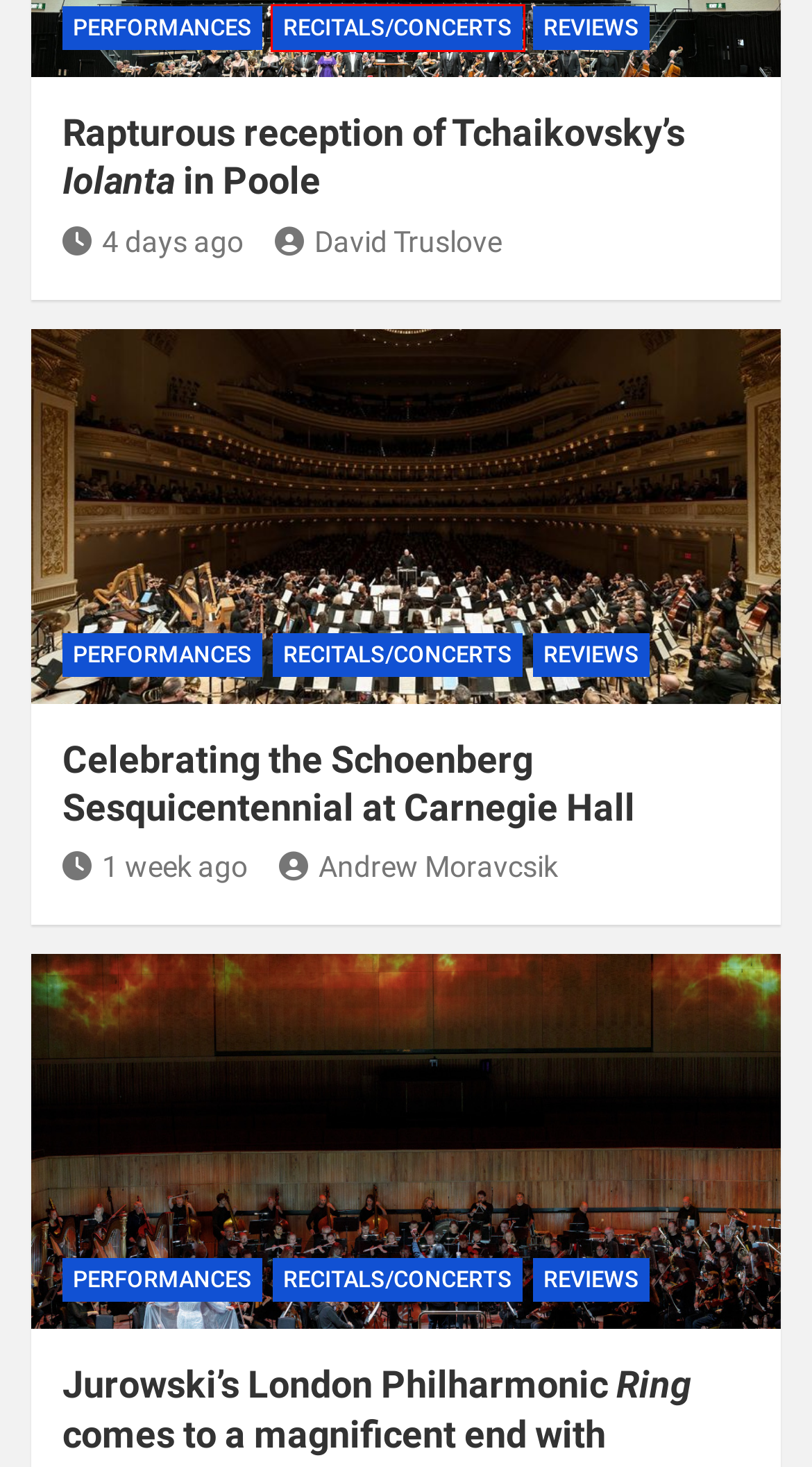You are given a screenshot of a webpage with a red rectangle bounding box around an element. Choose the best webpage description that matches the page after clicking the element in the bounding box. Here are the candidates:
A. Recitals/Concerts – Opera Today
B. Recordings – Opera Today
C. Opera Today – OPERA NEWS, COMMENTARY, AND REVIEWS FROM AROUND THE WORLD
D. Andrew Moravcsik – Opera Today
E. Performances – Opera Today
F. Reviews – Opera Today
G. Jurowski’s London Philharmonic Ring comes to a magnificent end with Götterdämmerung – Opera Today
H. Celebrating the Schoenberg Sesquicentennial at Carnegie Hall – Opera Today

A